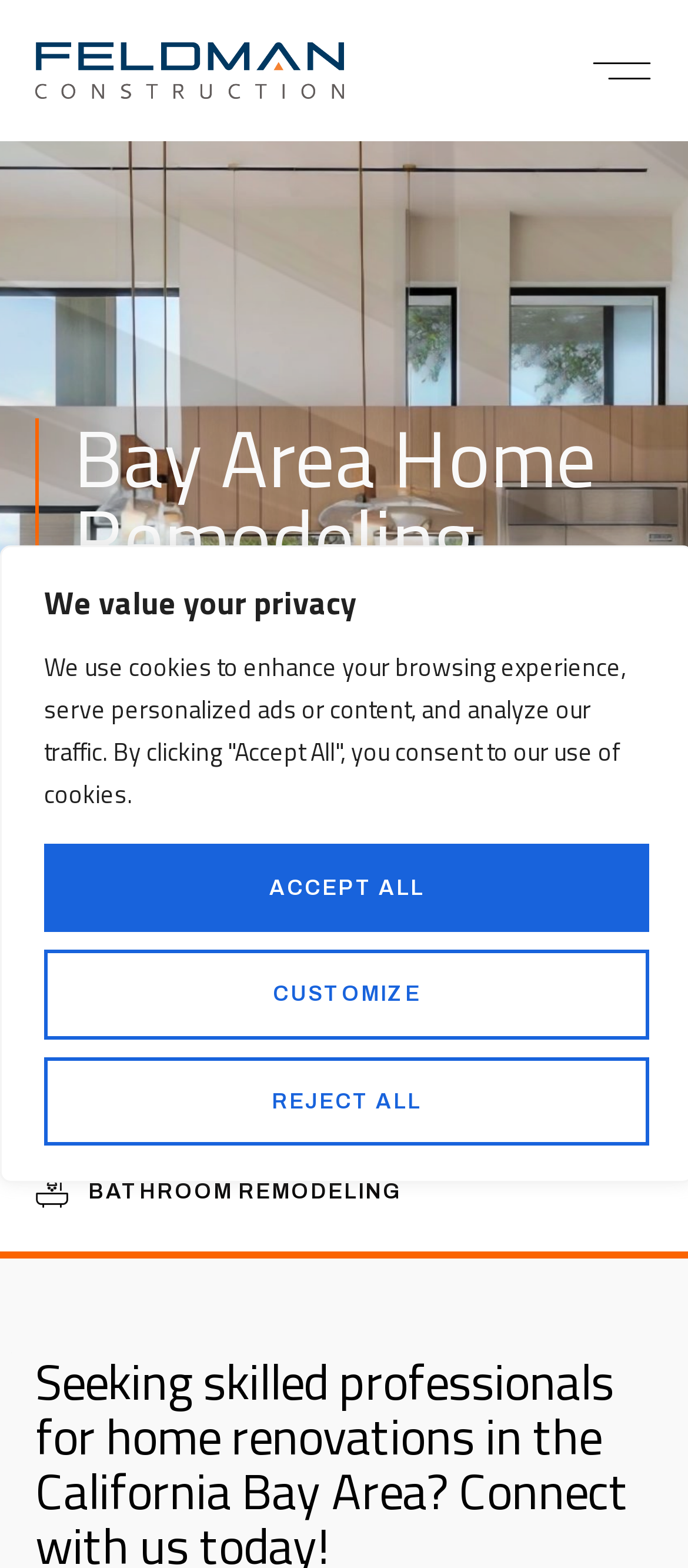Answer this question in one word or a short phrase: What is the company name of this website?

Feldman Construction